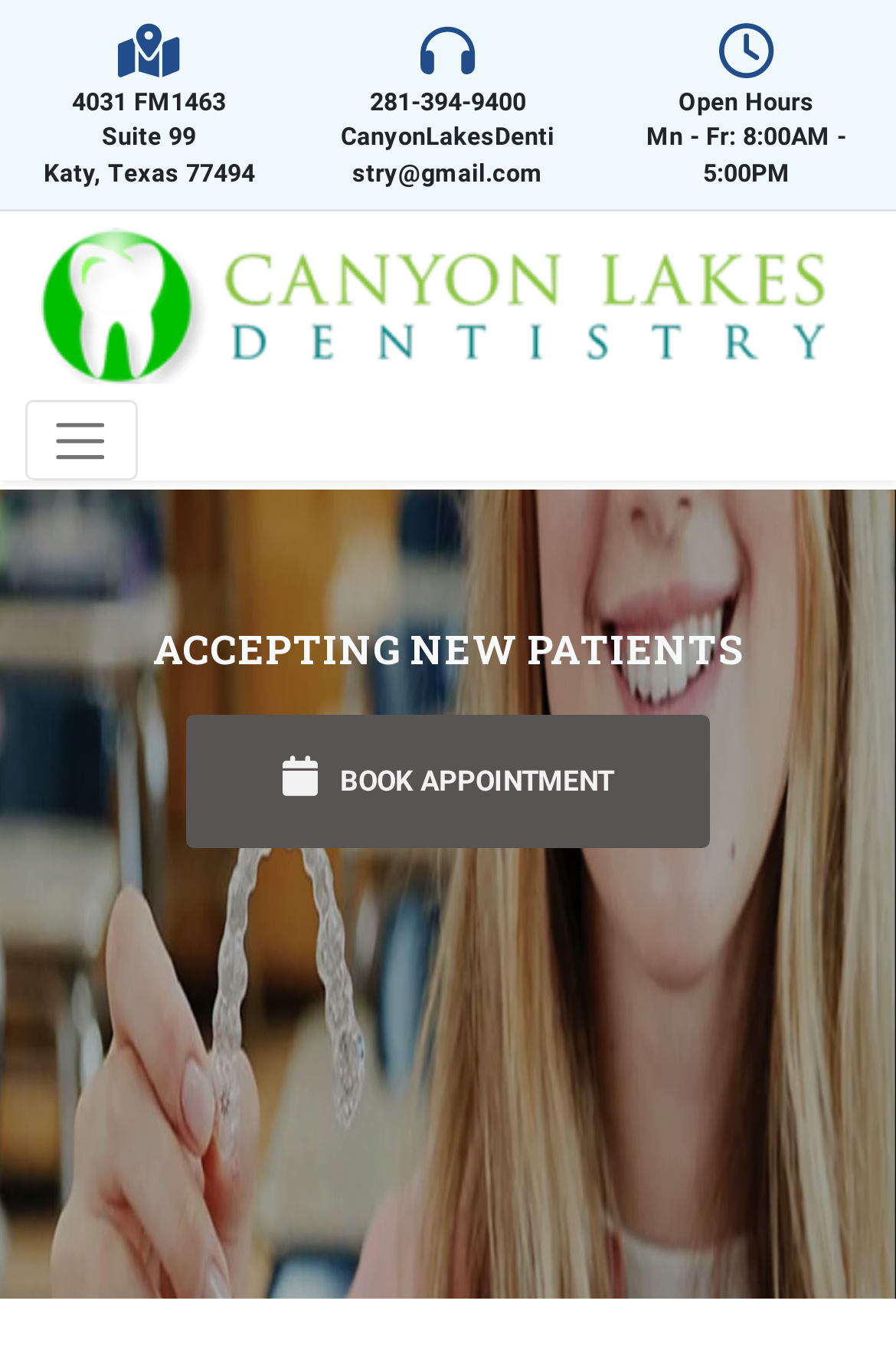Refer to the screenshot and give an in-depth answer to this question: What can be done on this webpage?

I found that booking an appointment is possible on this webpage by looking at the link element with the text ' BOOK APPOINTMENT' which is located in the middle of the page.